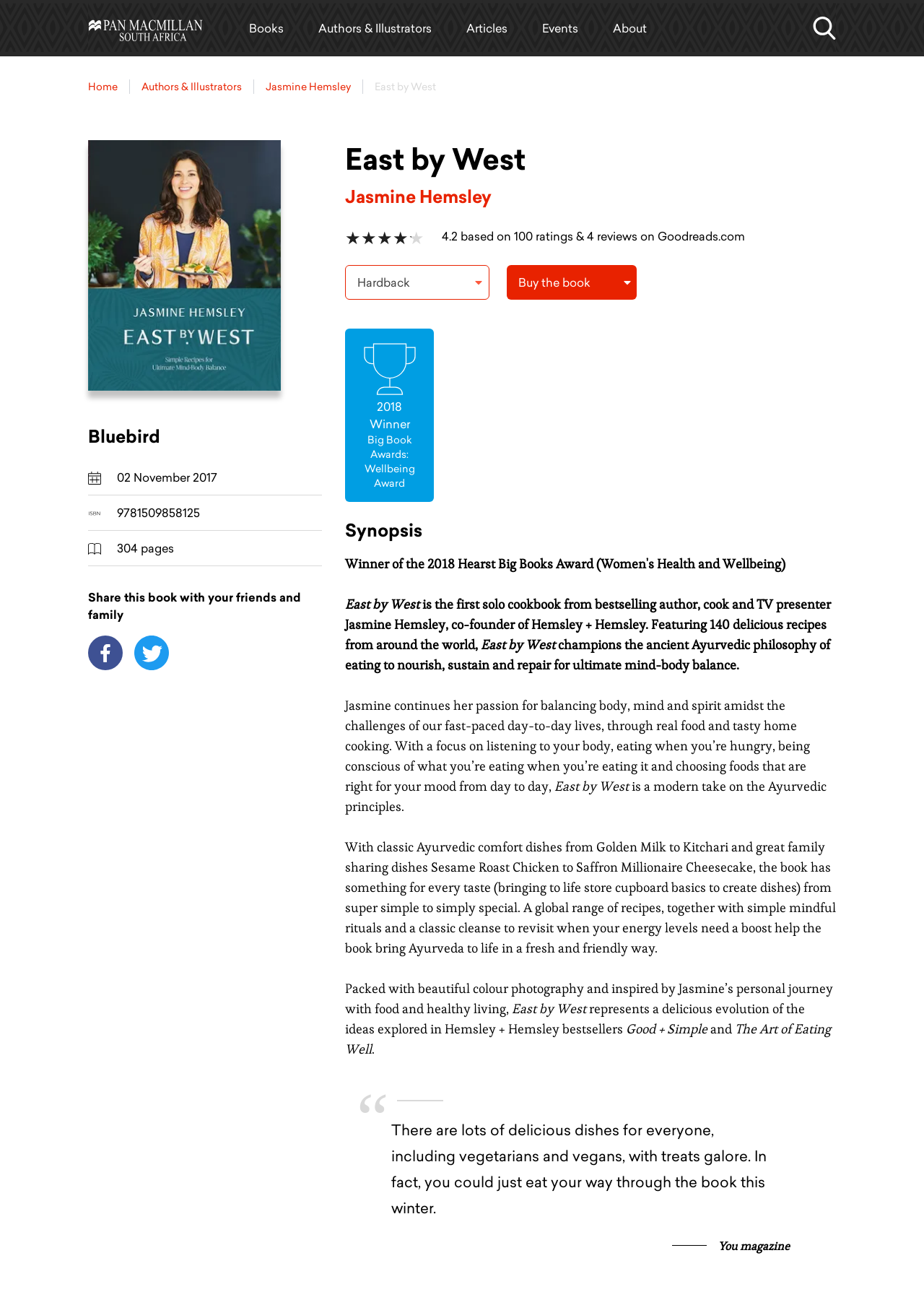From the details in the image, provide a thorough response to the question: Who is the author of the book?

The author of the book can be found in the link element with the text 'Jasmine Hemsley' which is located near the top of the webpage, and also in the static text element with the text 'Jasmine Hemsley, co-founder of Hemsley + Hemsley'.